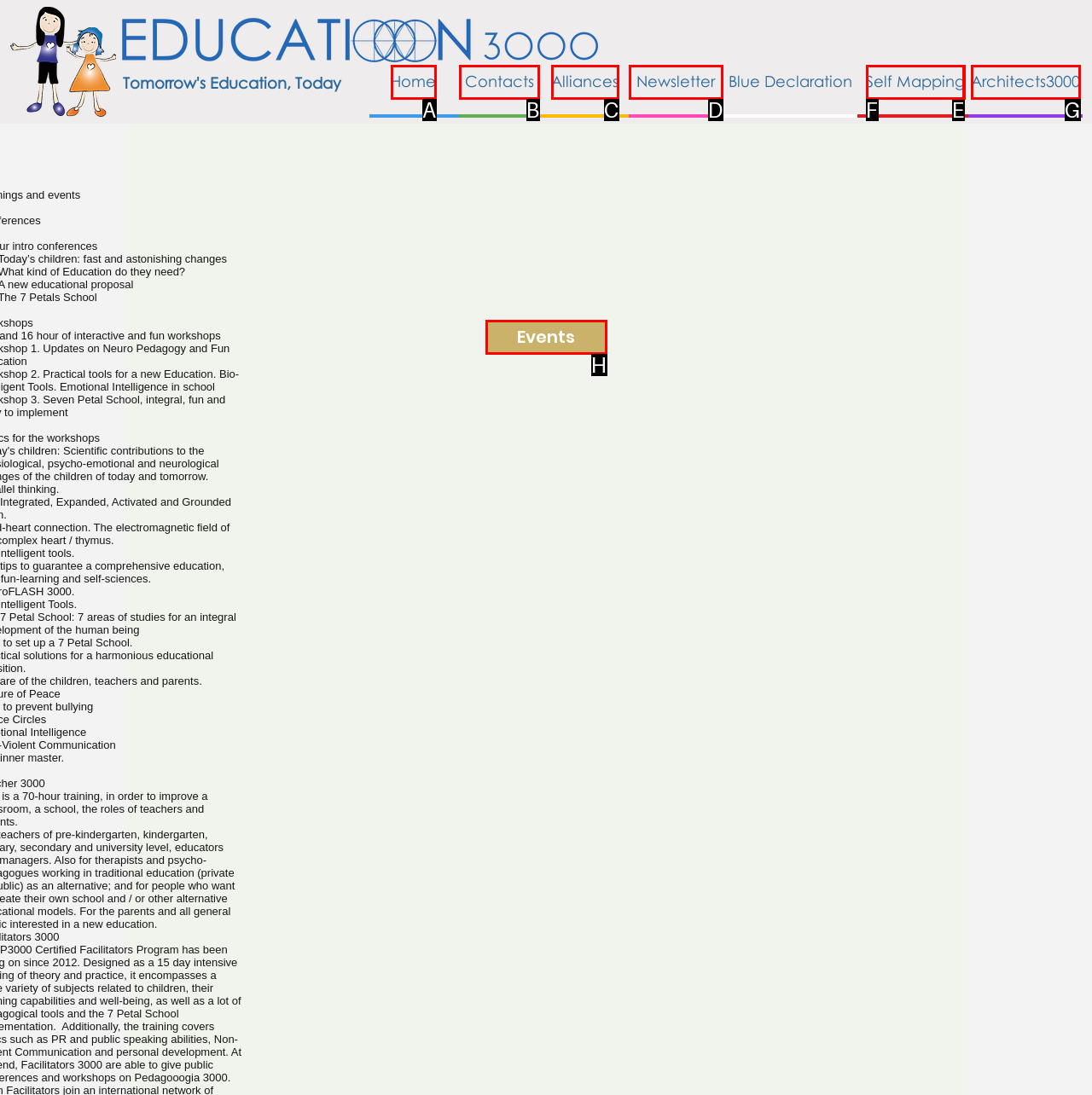Select the HTML element that corresponds to the description: 0 comments
Reply with the letter of the correct option from the given choices.

None